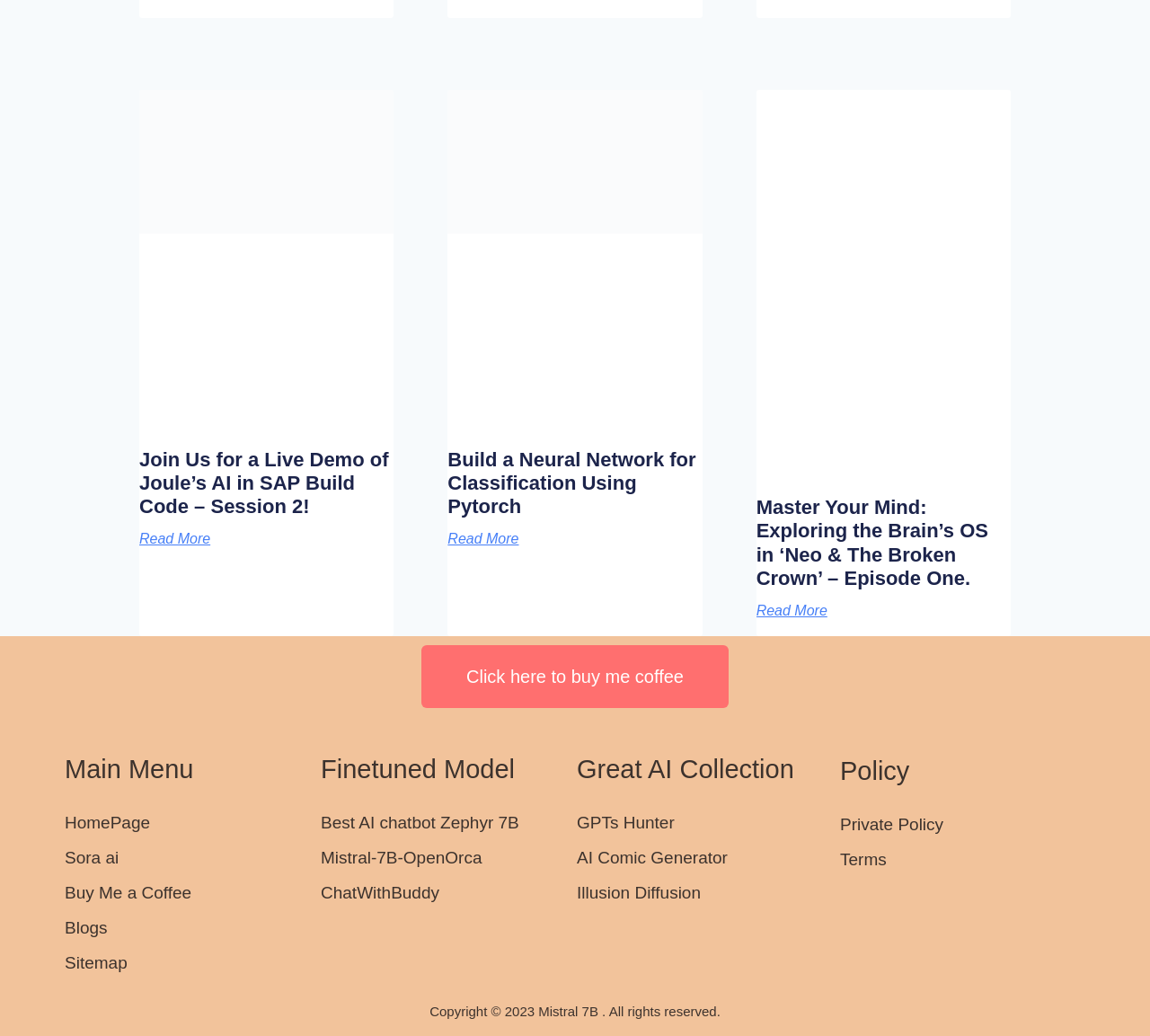How many articles are on the page?
Answer the question using a single word or phrase, according to the image.

3